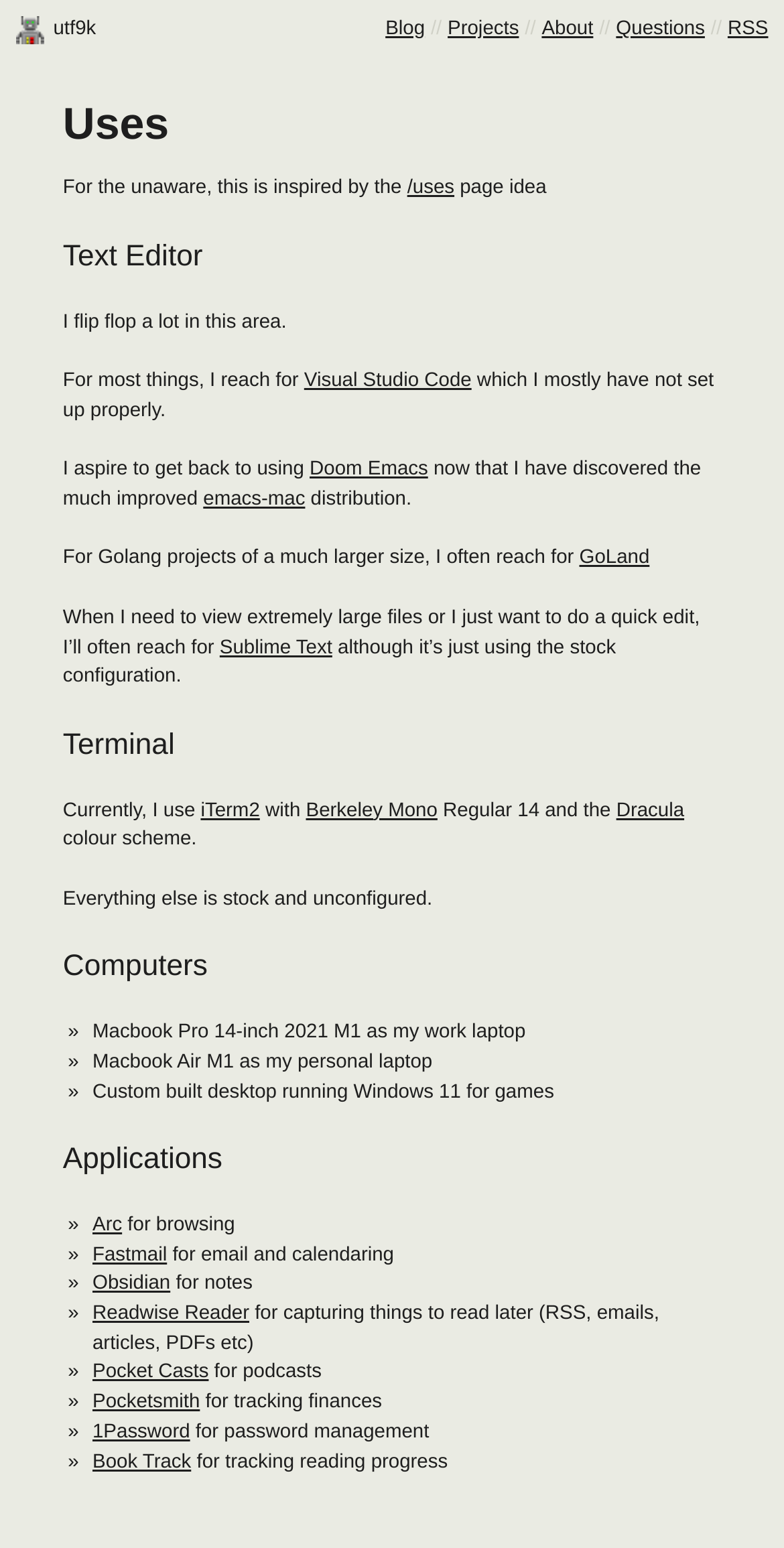Analyze the image and deliver a detailed answer to the question: What is the author's password management tool?

The author mentions that they use 1Password for password management.